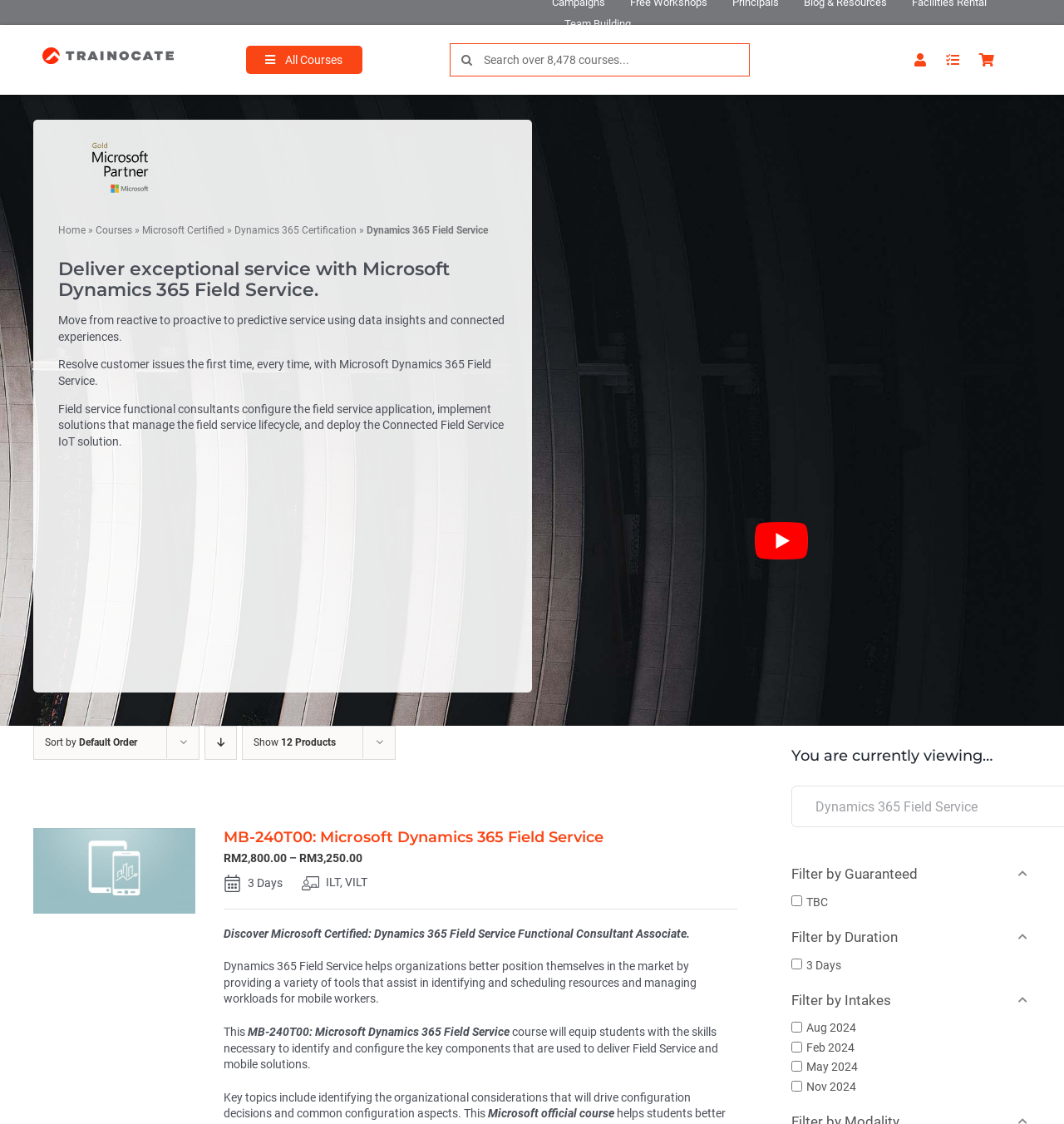Extract the main heading text from the webpage.

Deliver exceptional service with Microsoft Dynamics 365 Field Service.